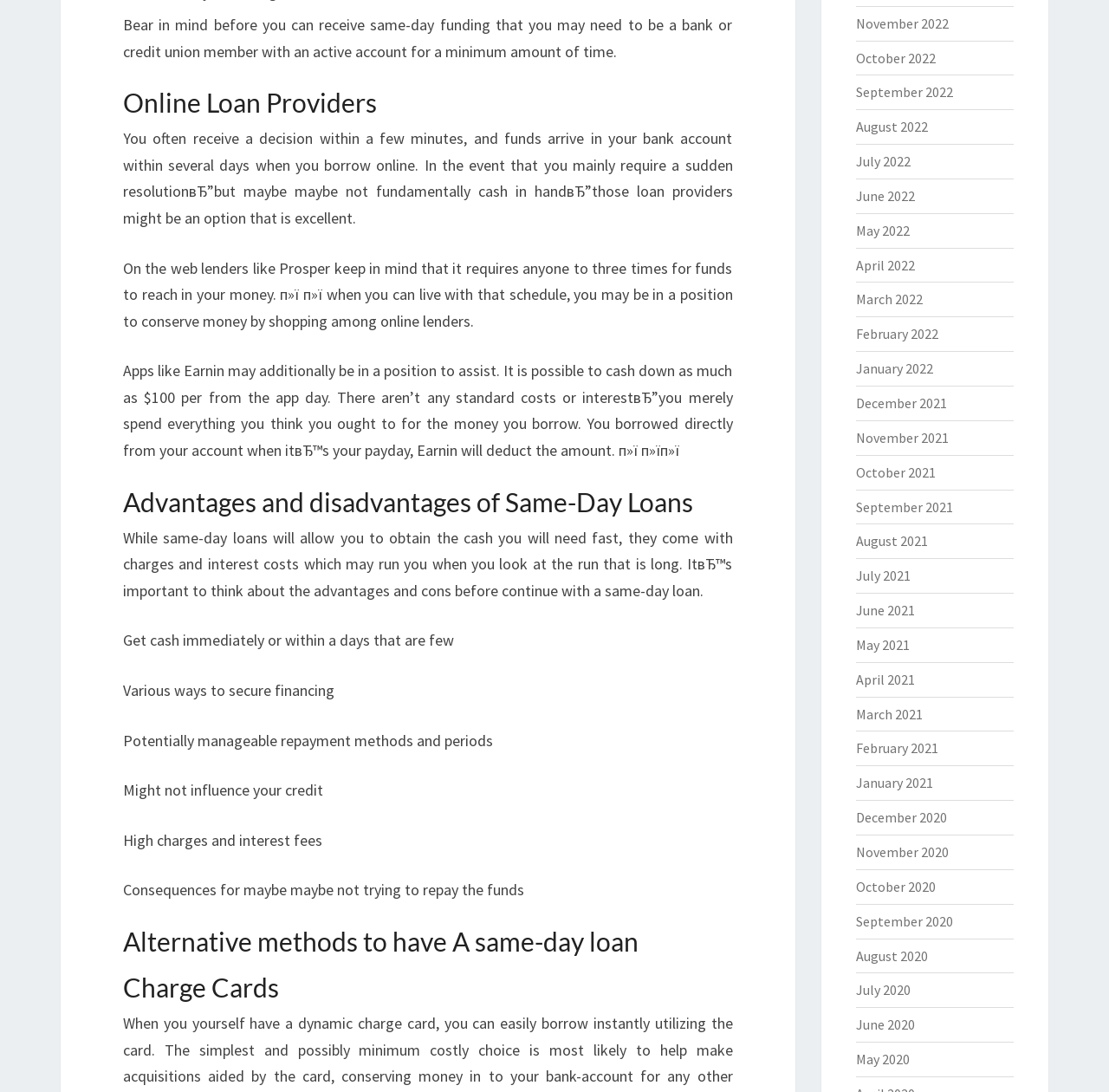Please give a one-word or short phrase response to the following question: 
What is the maximum amount you can cash out per day from the Earnin app?

$100